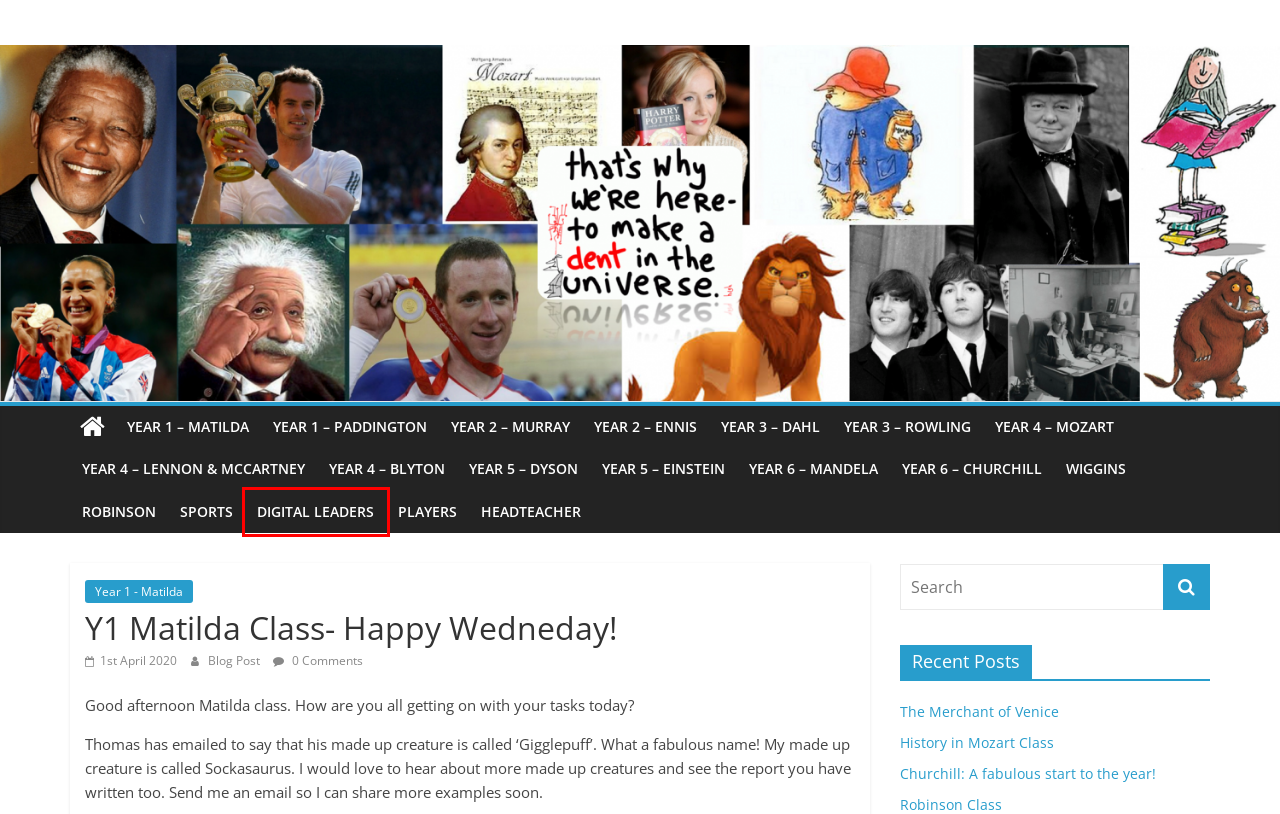With the provided screenshot showing a webpage and a red bounding box, determine which webpage description best fits the new page that appears after clicking the element inside the red box. Here are the options:
A. Year 6 – Churchill
B. Year 3 – Rowling
C. Churchill: A fabulous start to the year!
D. Year 1 – Matilda
E. Digital Leaders
F. Sports
G. Year 2 – Murray
H. History in Mozart Class

E